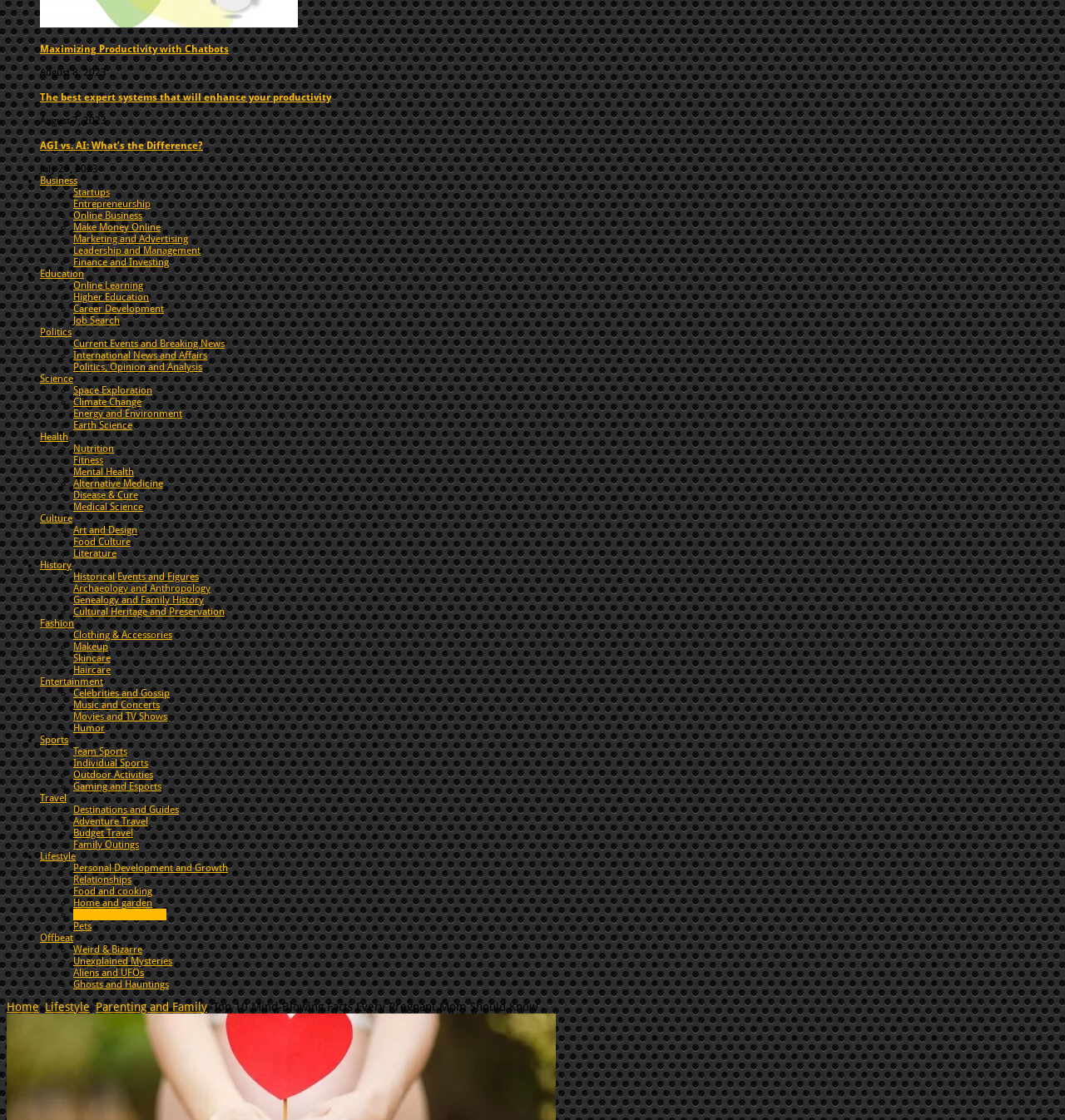Determine the bounding box coordinates for the area that needs to be clicked to fulfill this task: "View 'The best expert systems that will enhance your productivity'". The coordinates must be given as four float numbers between 0 and 1, i.e., [left, top, right, bottom].

[0.038, 0.082, 0.311, 0.092]